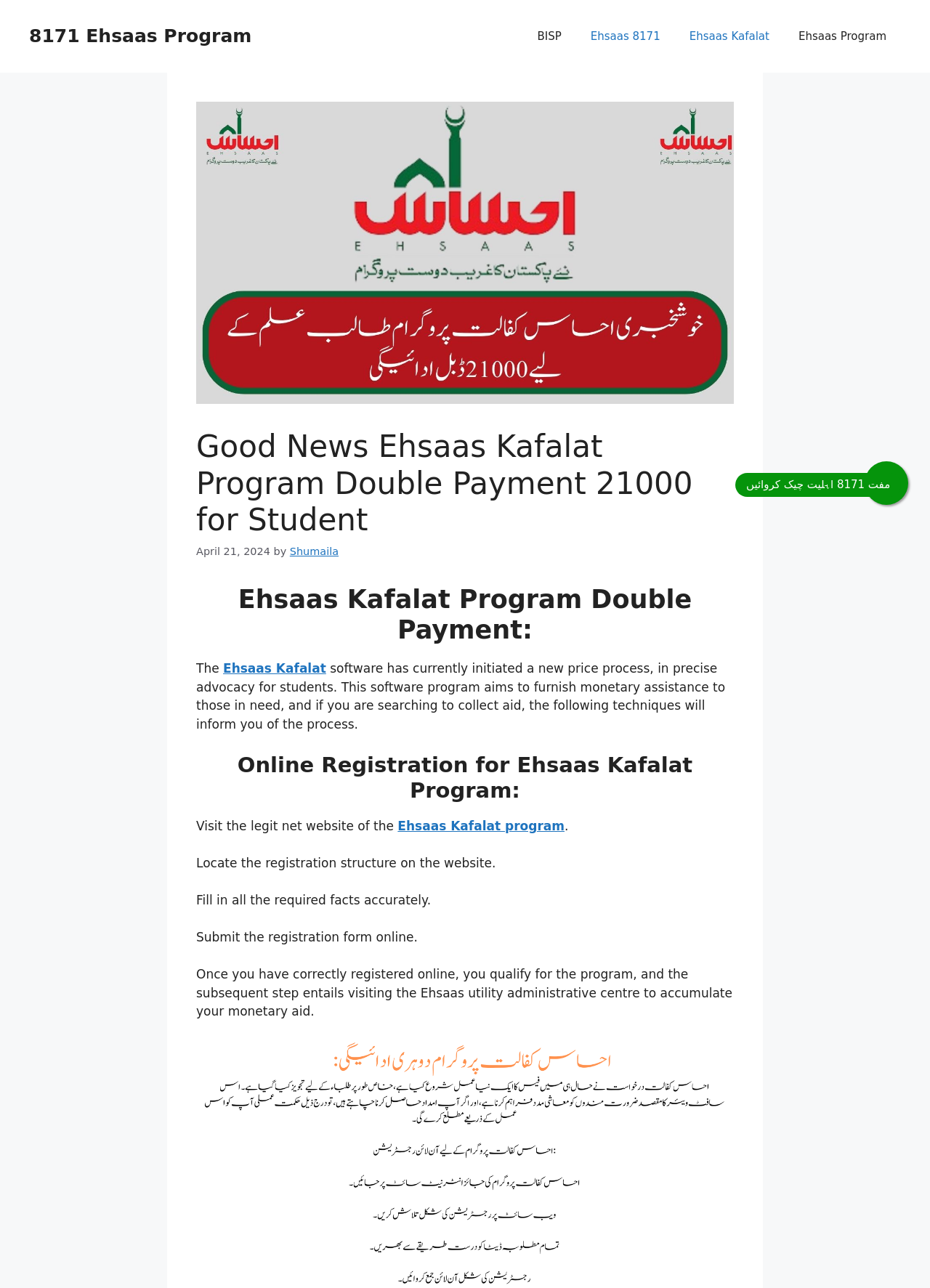Please locate the bounding box coordinates of the element that should be clicked to complete the given instruction: "Read more about Ehsaas Kafalat program".

[0.24, 0.513, 0.351, 0.525]